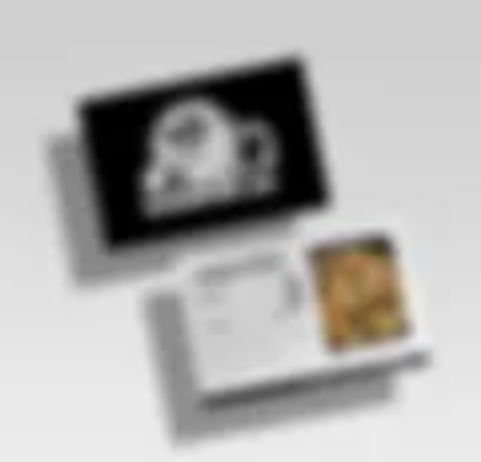Describe thoroughly the contents of the image.

The image showcases two distinct business cards displayed at an angle, creating a dynamic visual effect. The card on the top features a bold black background with a striking graphic design, possibly a logo or an illustrative element that captures attention. Below it, the second card has a clean, white background, suggesting a minimalist aesthetic. This card incorporates a colorful design element, likely including imagery or graphics that reflect a unique aspect of the business or personality it represents. The overall composition highlights the contrast between the two designs, indicating a thoughtful approach to branding and visual identity.